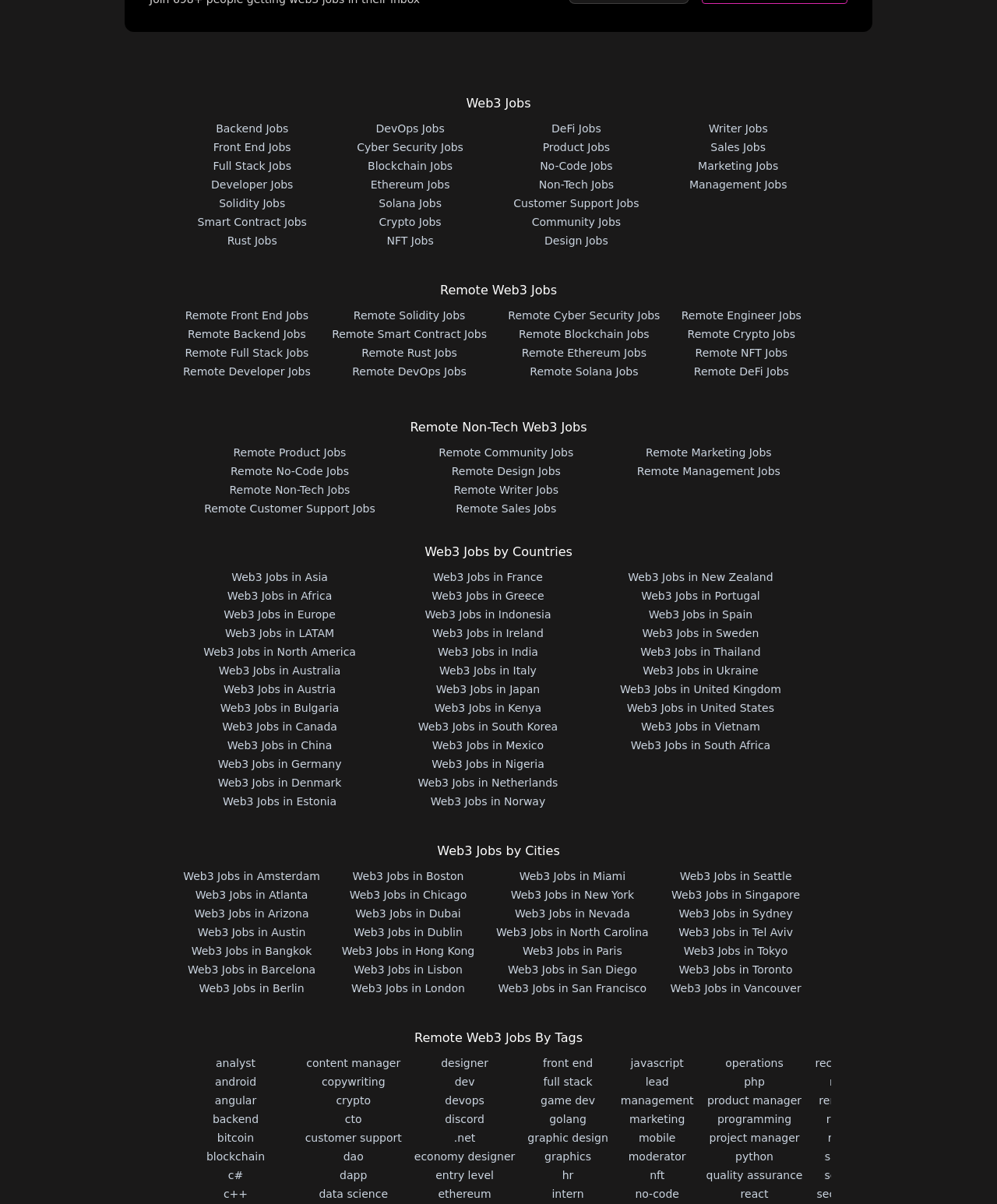Give the bounding box coordinates for this UI element: "twitter". The coordinates should be four float numbers between 0 and 1, arranged as [left, top, right, bottom].

None